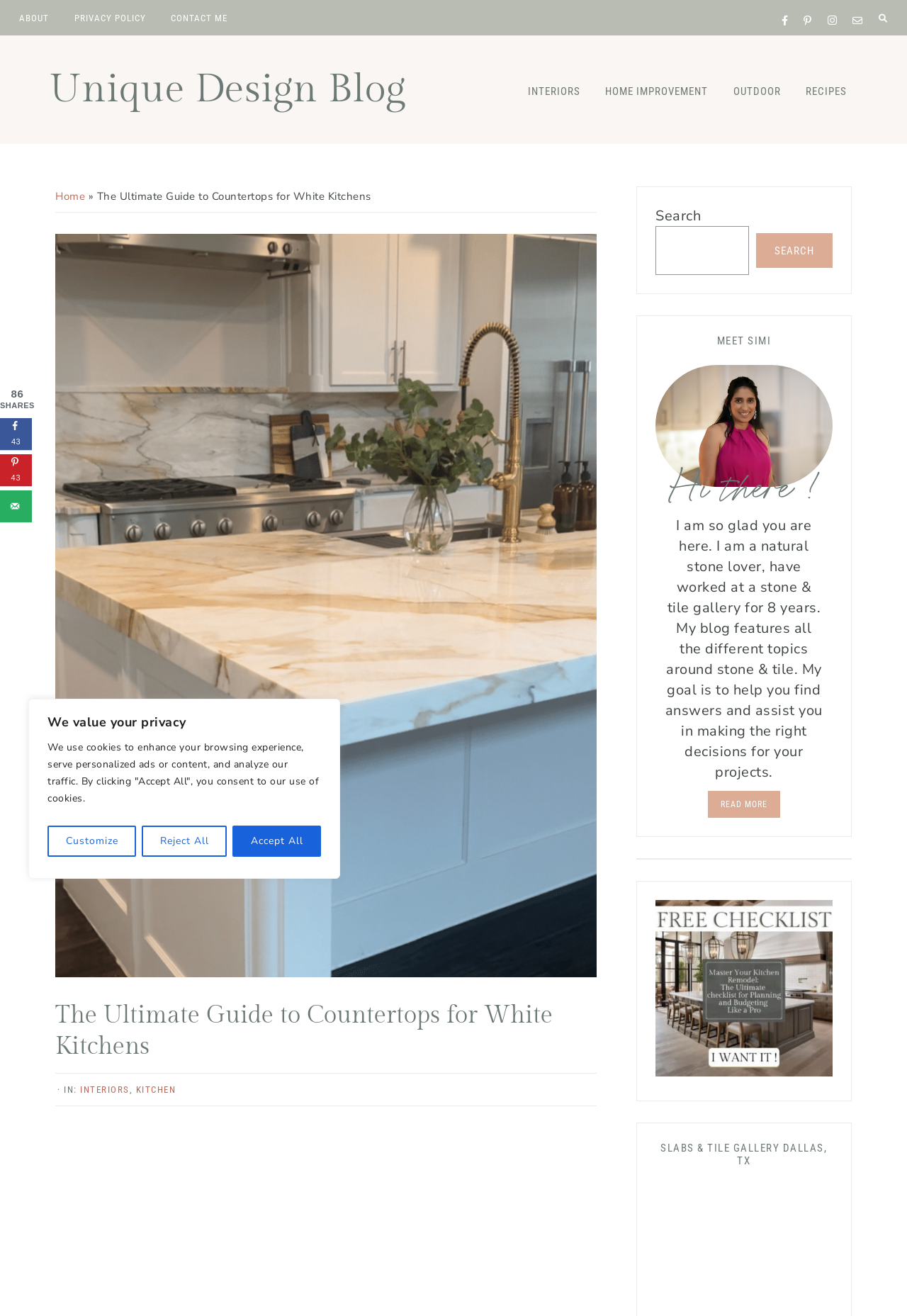Provide a one-word or one-phrase answer to the question:
What is the name of the blog?

Unique Design Blog